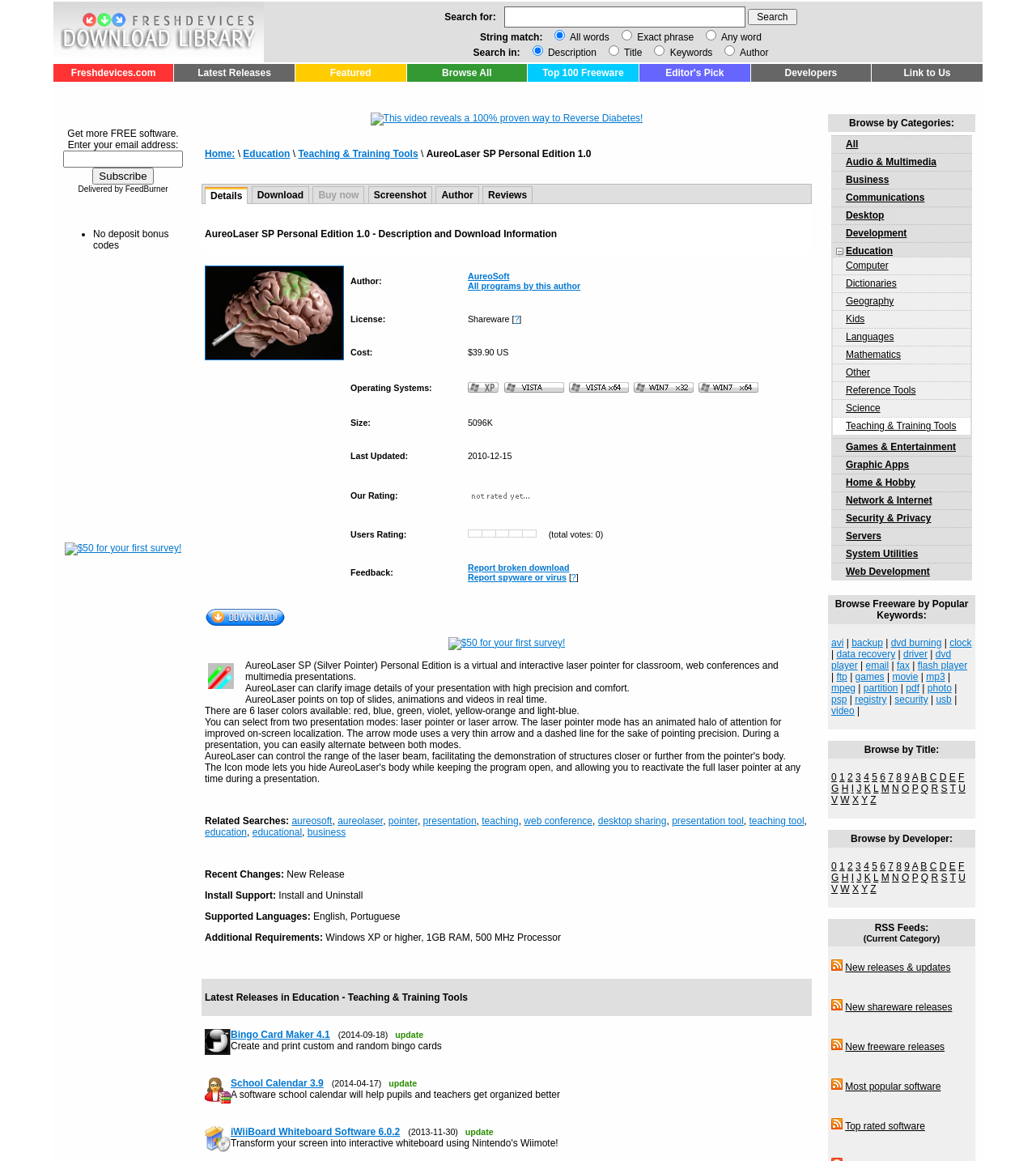Identify the bounding box coordinates for the region to click in order to carry out this instruction: "Search for software". Provide the coordinates using four float numbers between 0 and 1, formatted as [left, top, right, bottom].

[0.486, 0.005, 0.719, 0.023]